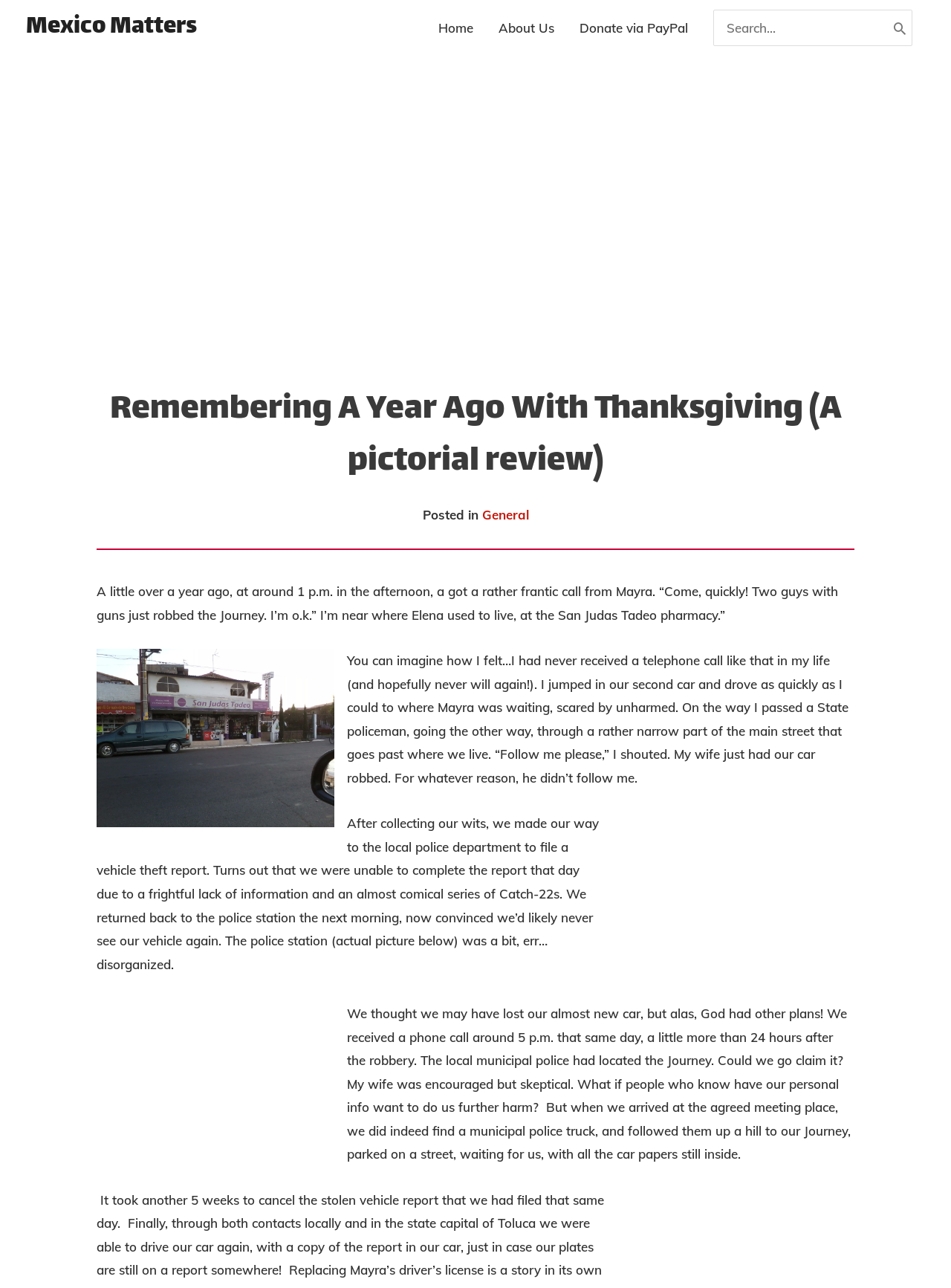Utilize the information from the image to answer the question in detail:
What is required to post a comment?

To post a comment, users are required to fill in their name and email address, as indicated by the asterisk symbol (*) next to the 'Name' and 'Email' fields. These fields are mandatory, and users must provide this information to submit their comment.